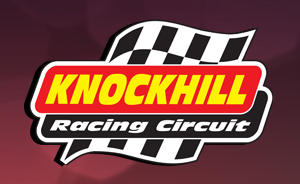Give a one-word or short-phrase answer to the following question: 
What is the background color of 'Racing Circuit'?

Black